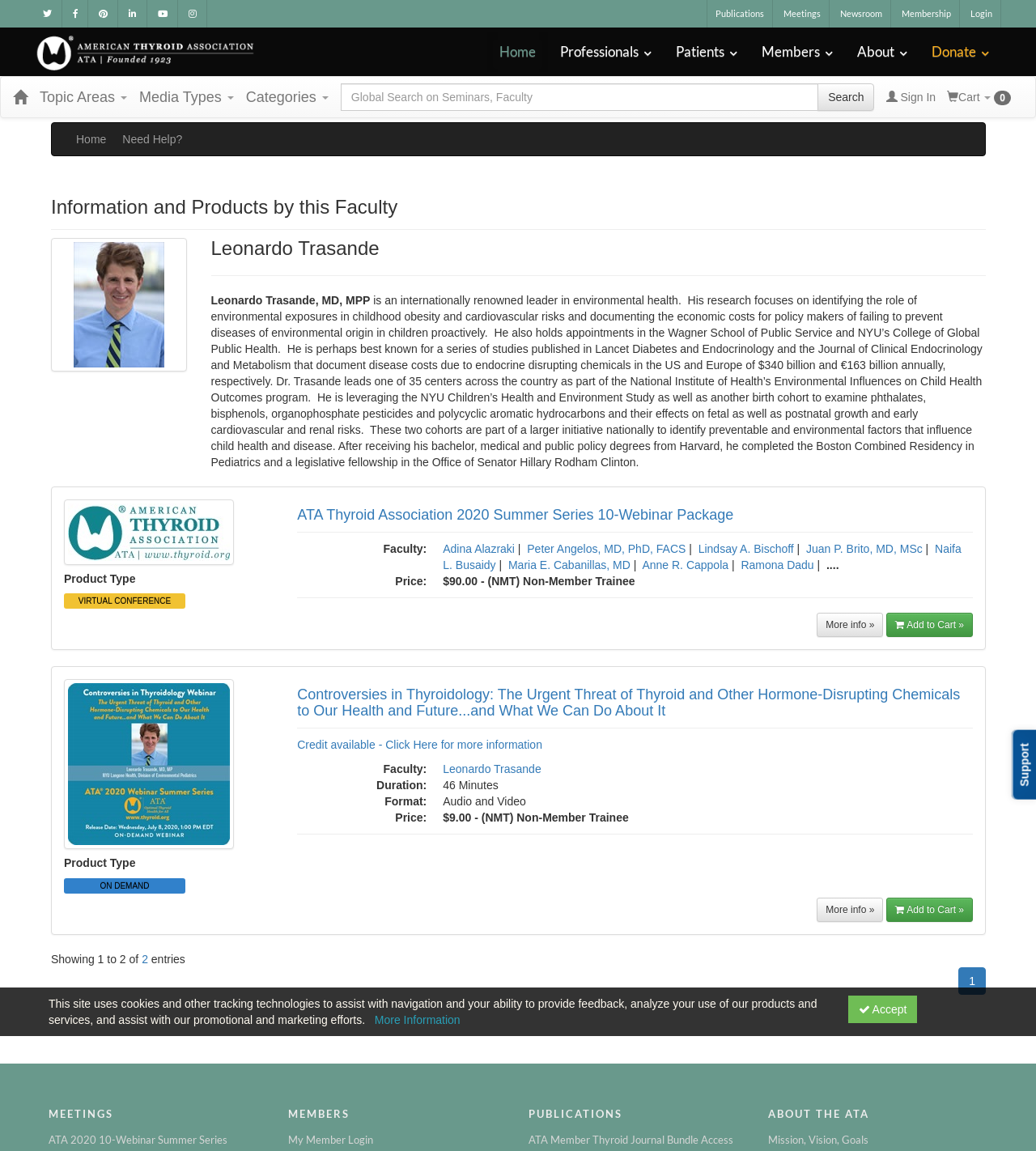Determine the bounding box coordinates of the clickable region to follow the instruction: "Search for products".

[0.329, 0.072, 0.844, 0.097]